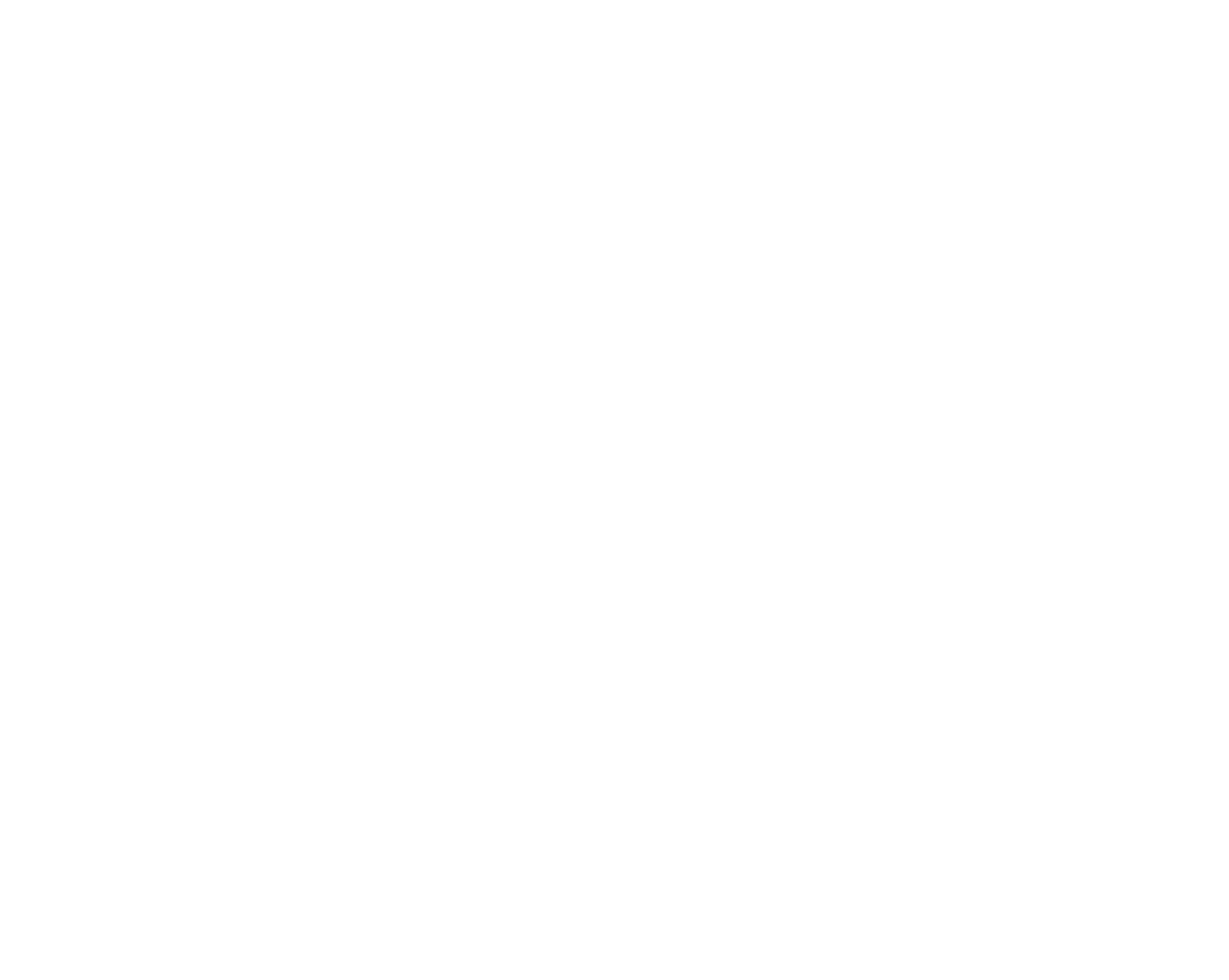Please examine the image and answer the question with a detailed explanation:
What are the two social media icons available?

The two social media icons available are Instagram and Facebook, which are indicated by the elements with IDs 186 and 187, respectively, and are part of the 'Social Bar' list.